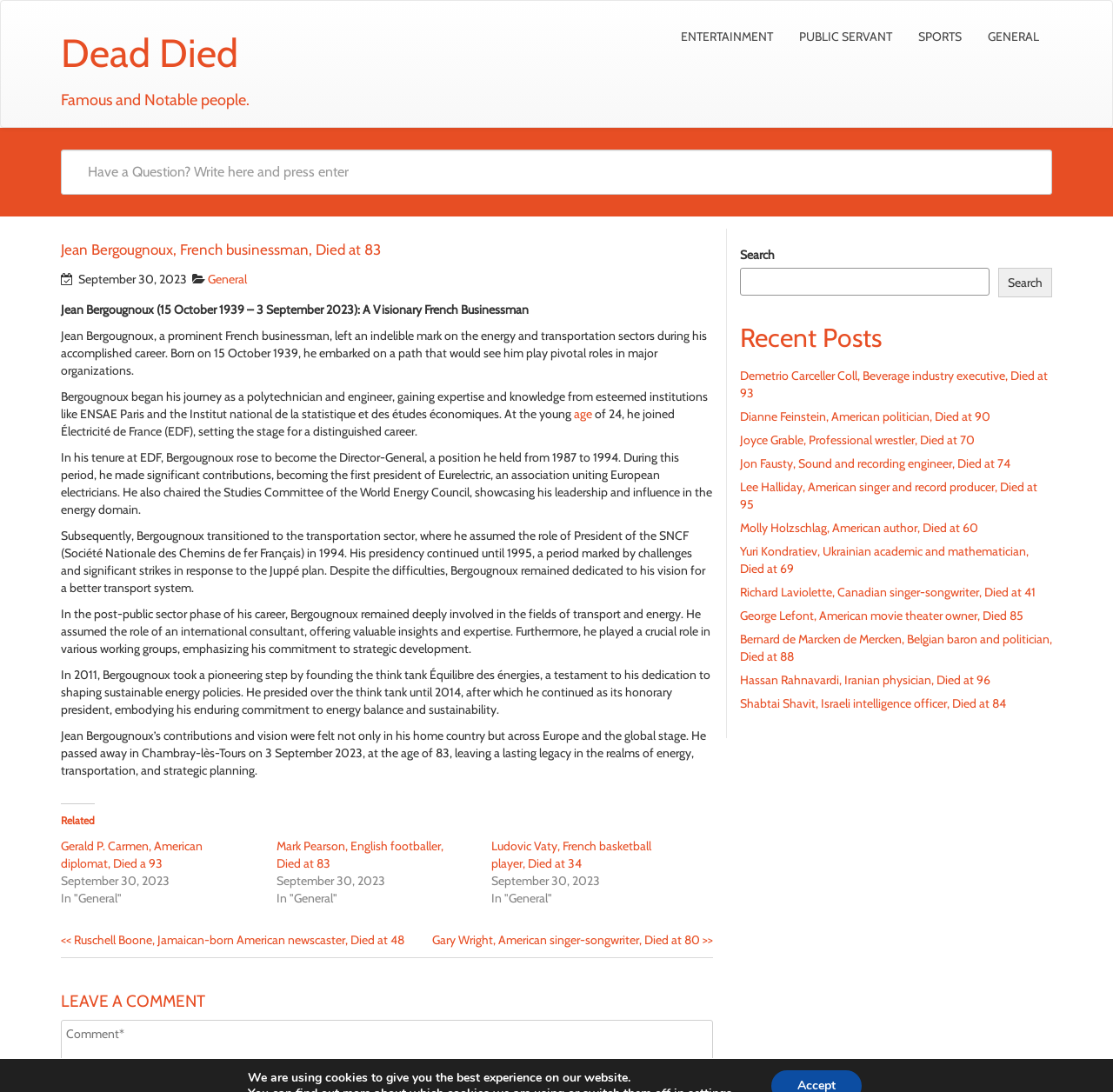Find the bounding box coordinates of the clickable area required to complete the following action: "Search for something".

None